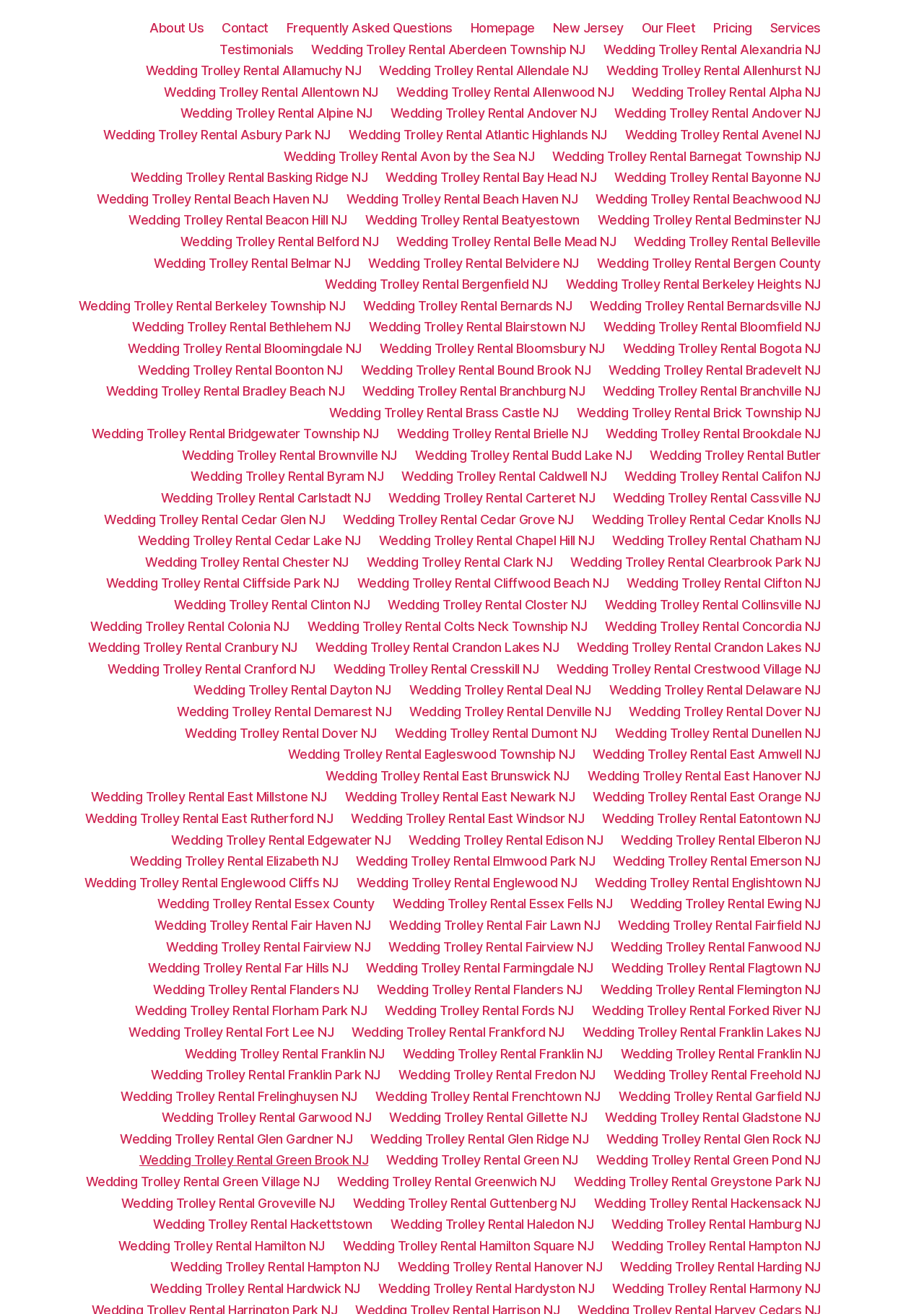How many links are there on the webpage?
Based on the image, provide your answer in one word or phrase.

893